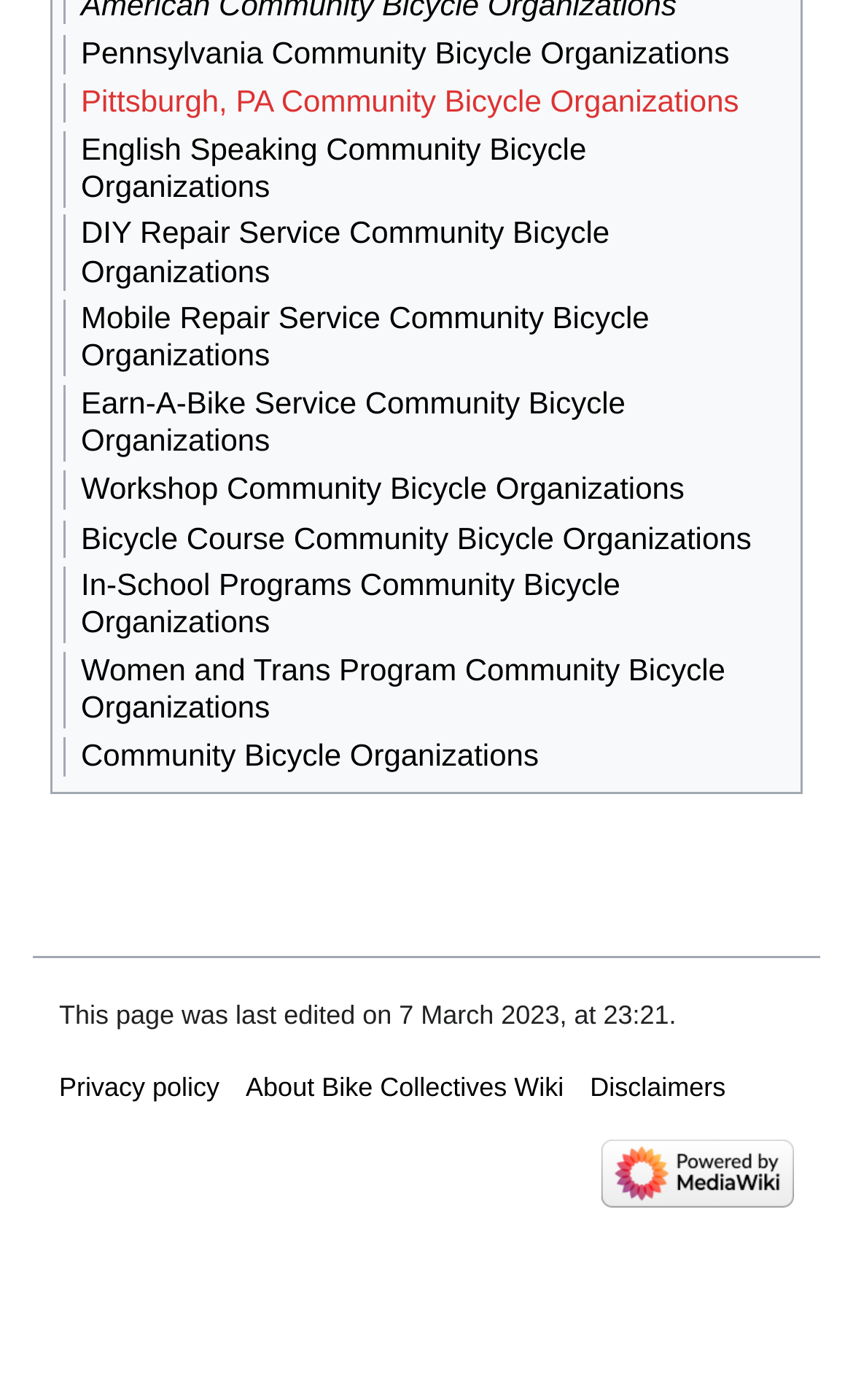What type of programs are offered by the 'In-School Programs'?
Kindly answer the question with as much detail as you can.

Based on the link provided, it appears that the 'In-School Programs' offer some type of educational or instructional programs related to bicycles, likely targeted at students in schools.